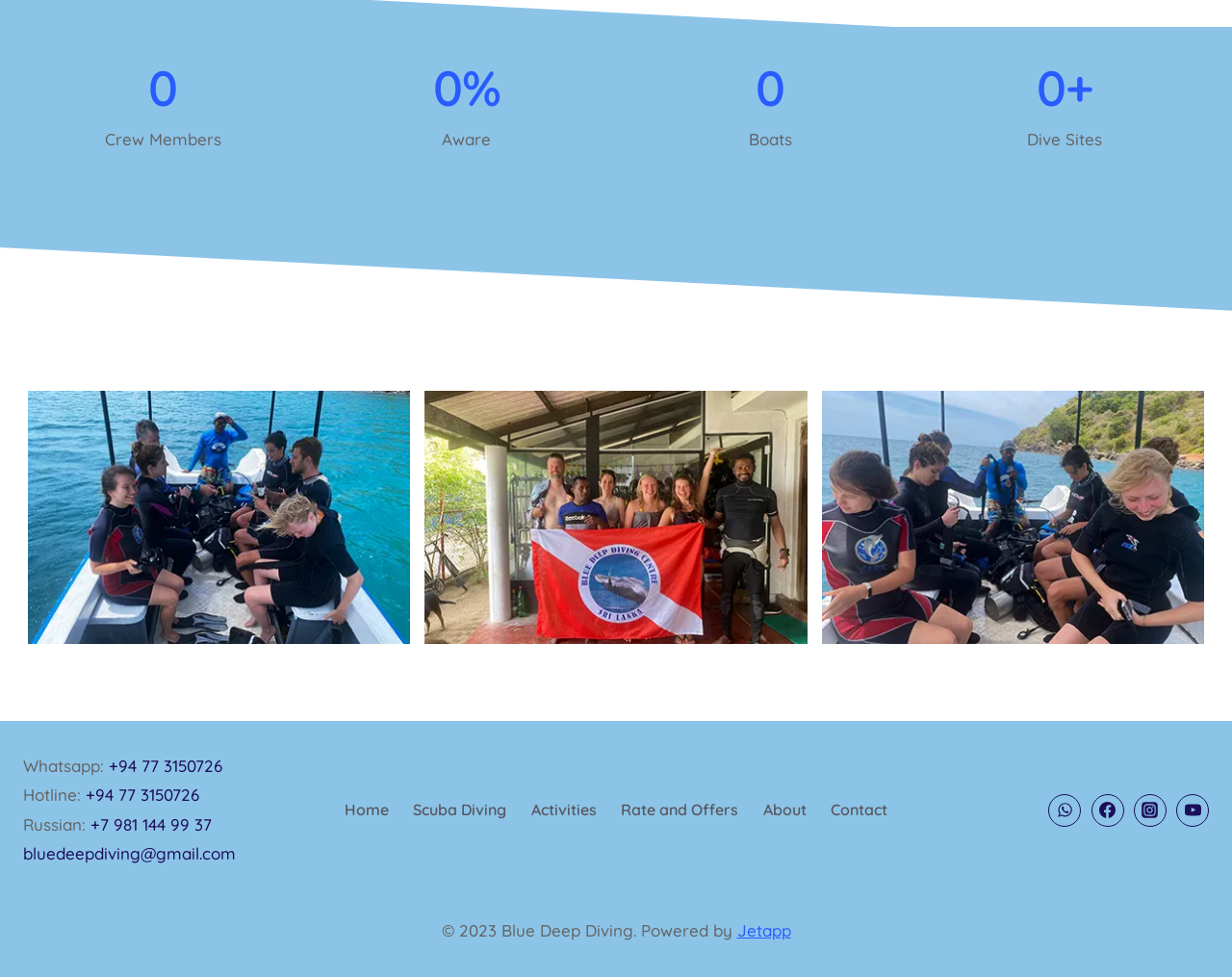Please identify the bounding box coordinates of the region to click in order to complete the task: "Click on Scuba Diving". The coordinates must be four float numbers between 0 and 1, specified as [left, top, right, bottom].

[0.325, 0.806, 0.421, 0.853]